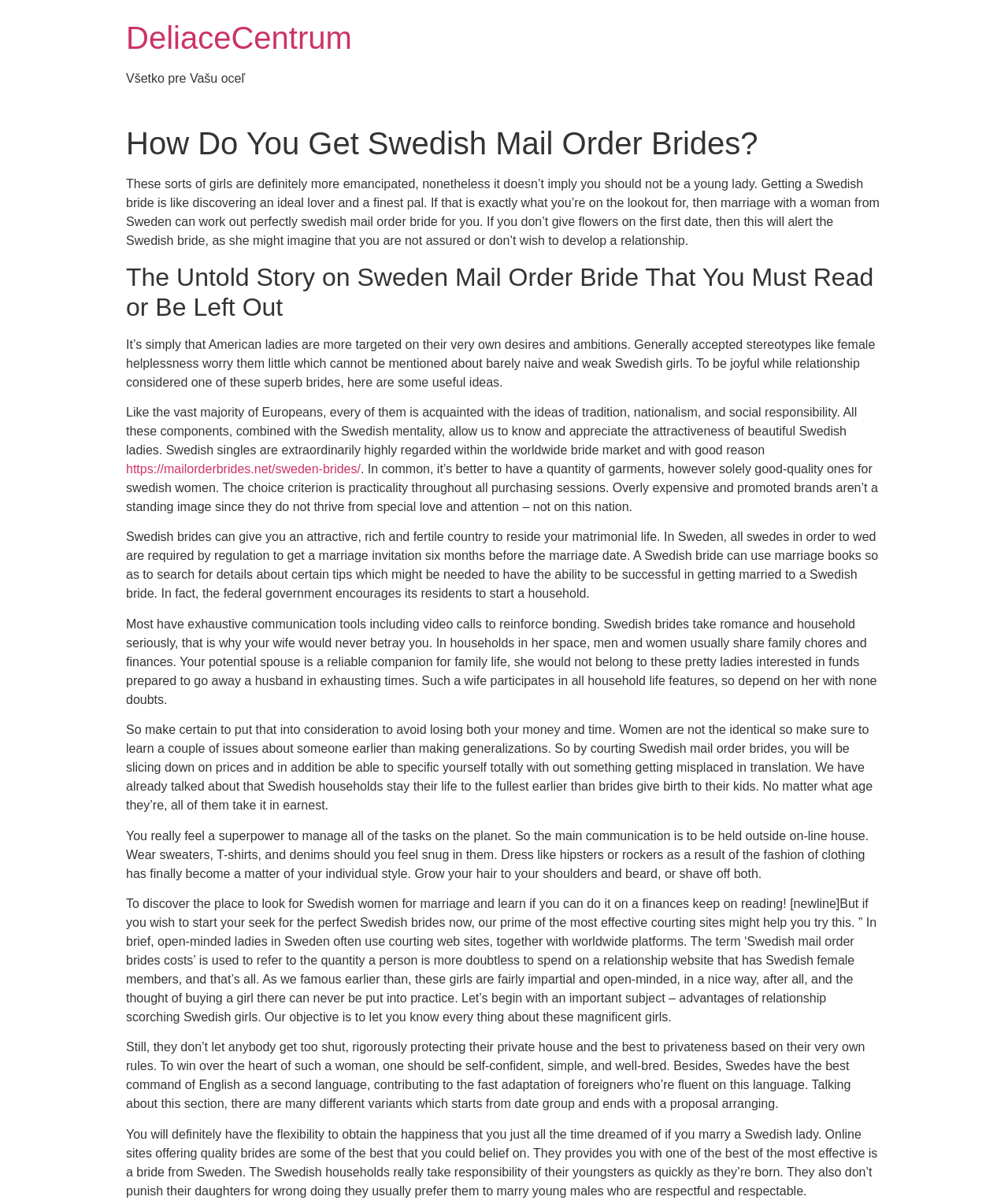What is the main topic of this webpage?
Using the information from the image, give a concise answer in one word or a short phrase.

Swedish mail order brides